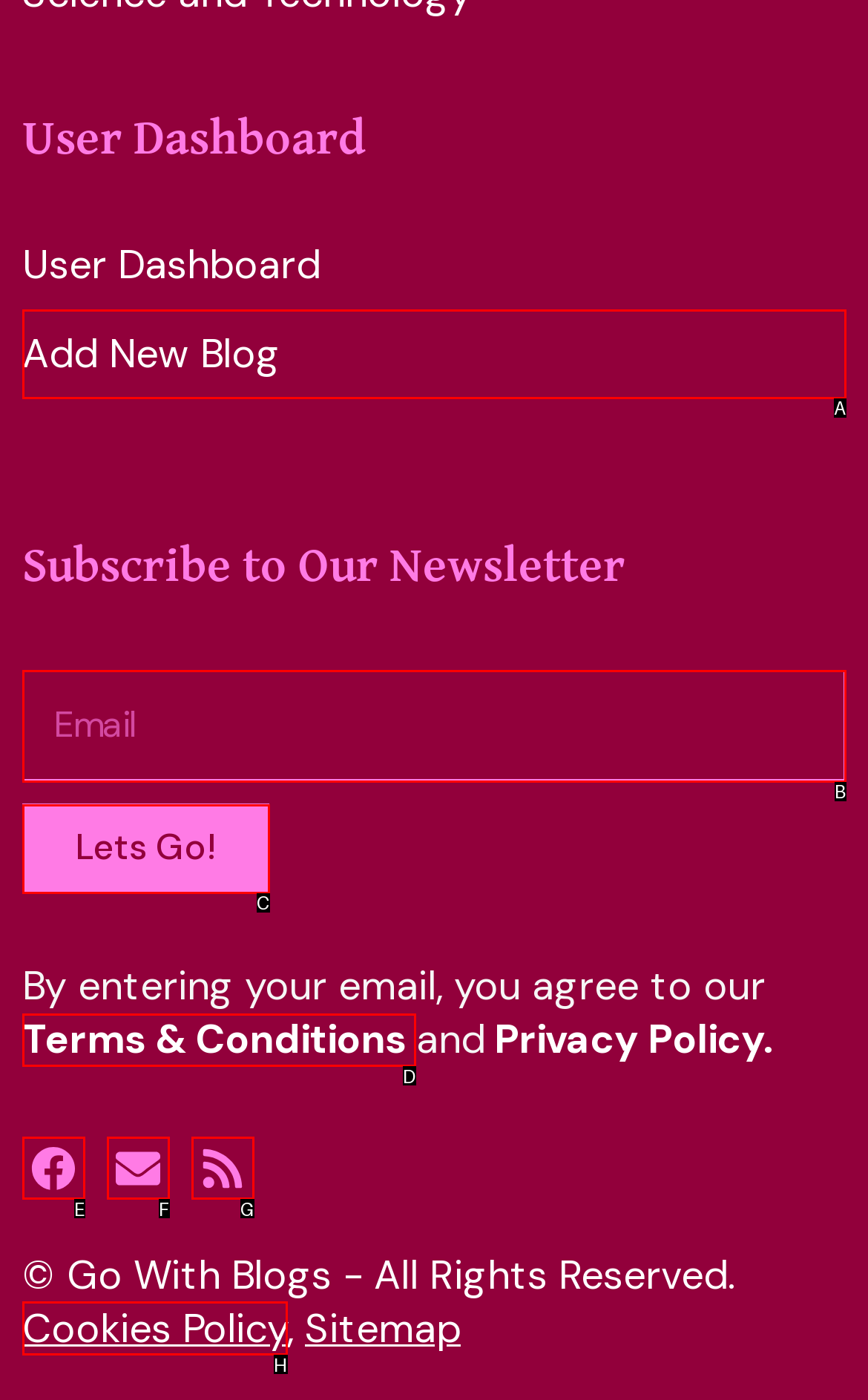From the given choices, which option should you click to complete this task: Visit 'Terms & Conditions'? Answer with the letter of the correct option.

D